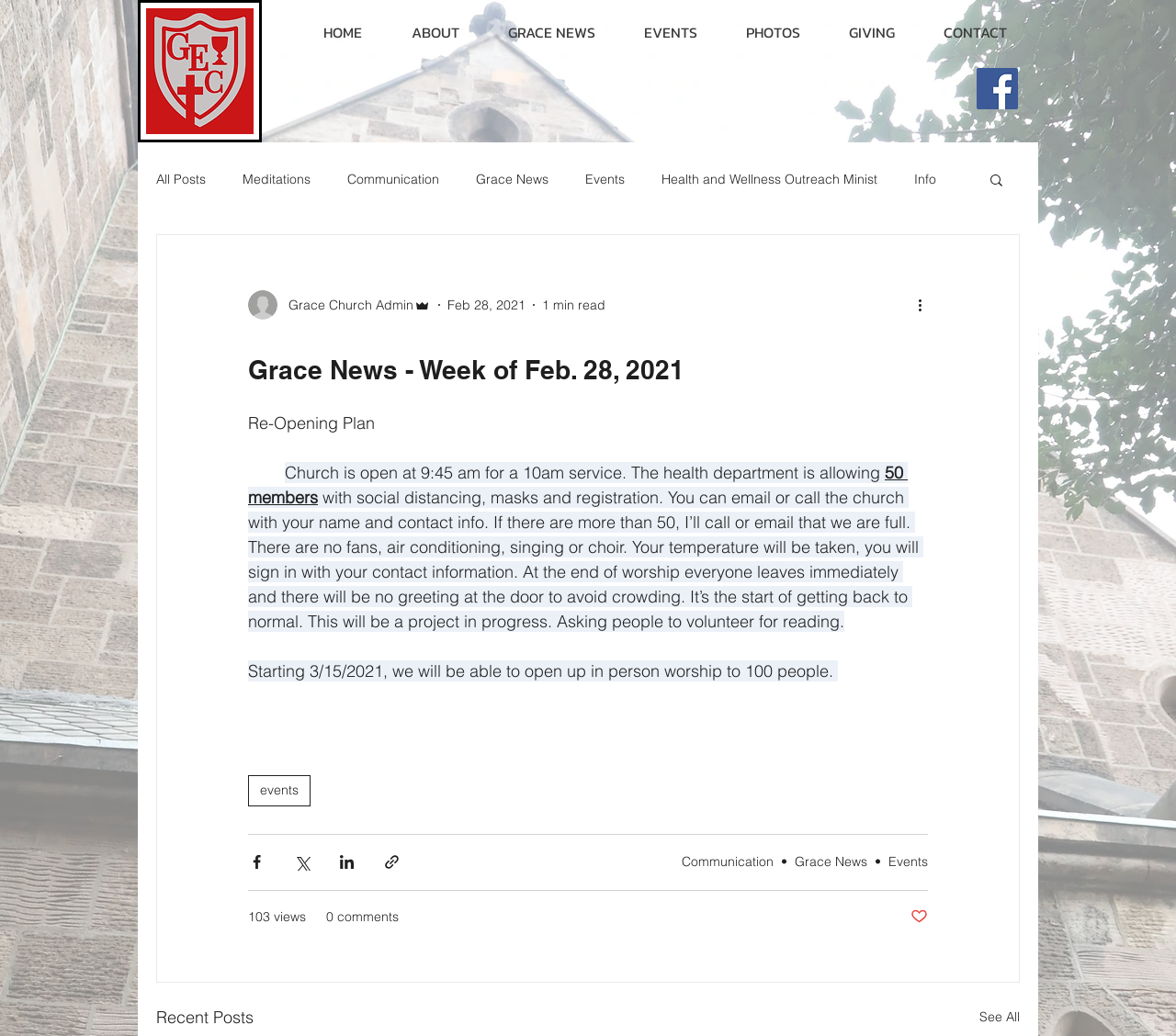Please identify the bounding box coordinates of the area that needs to be clicked to fulfill the following instruction: "Share this post via Facebook."

[0.211, 0.824, 0.226, 0.841]